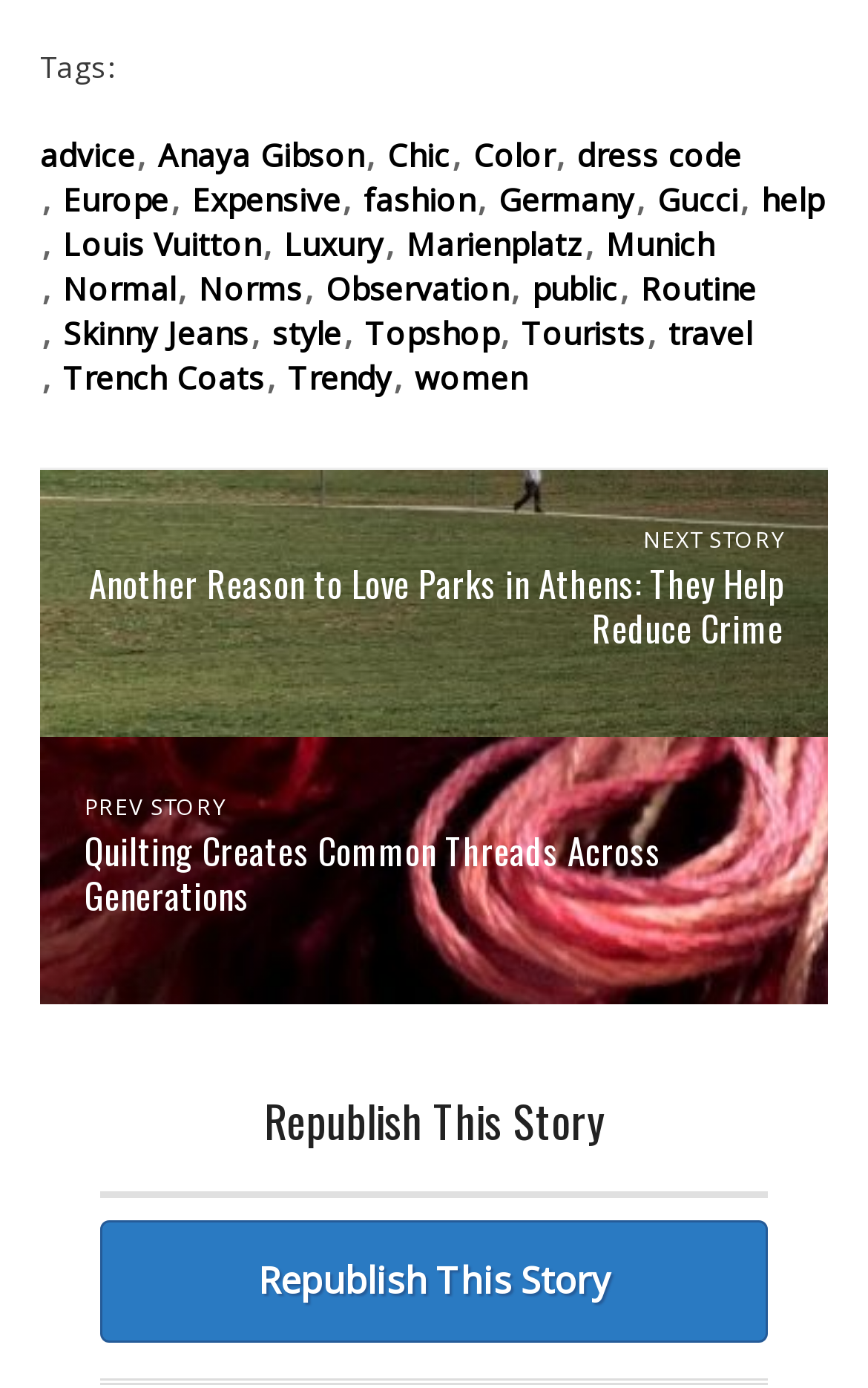Find the bounding box of the UI element described as: "Louis Vuitton". The bounding box coordinates should be given as four float values between 0 and 1, i.e., [left, top, right, bottom].

[0.046, 0.161, 0.301, 0.191]